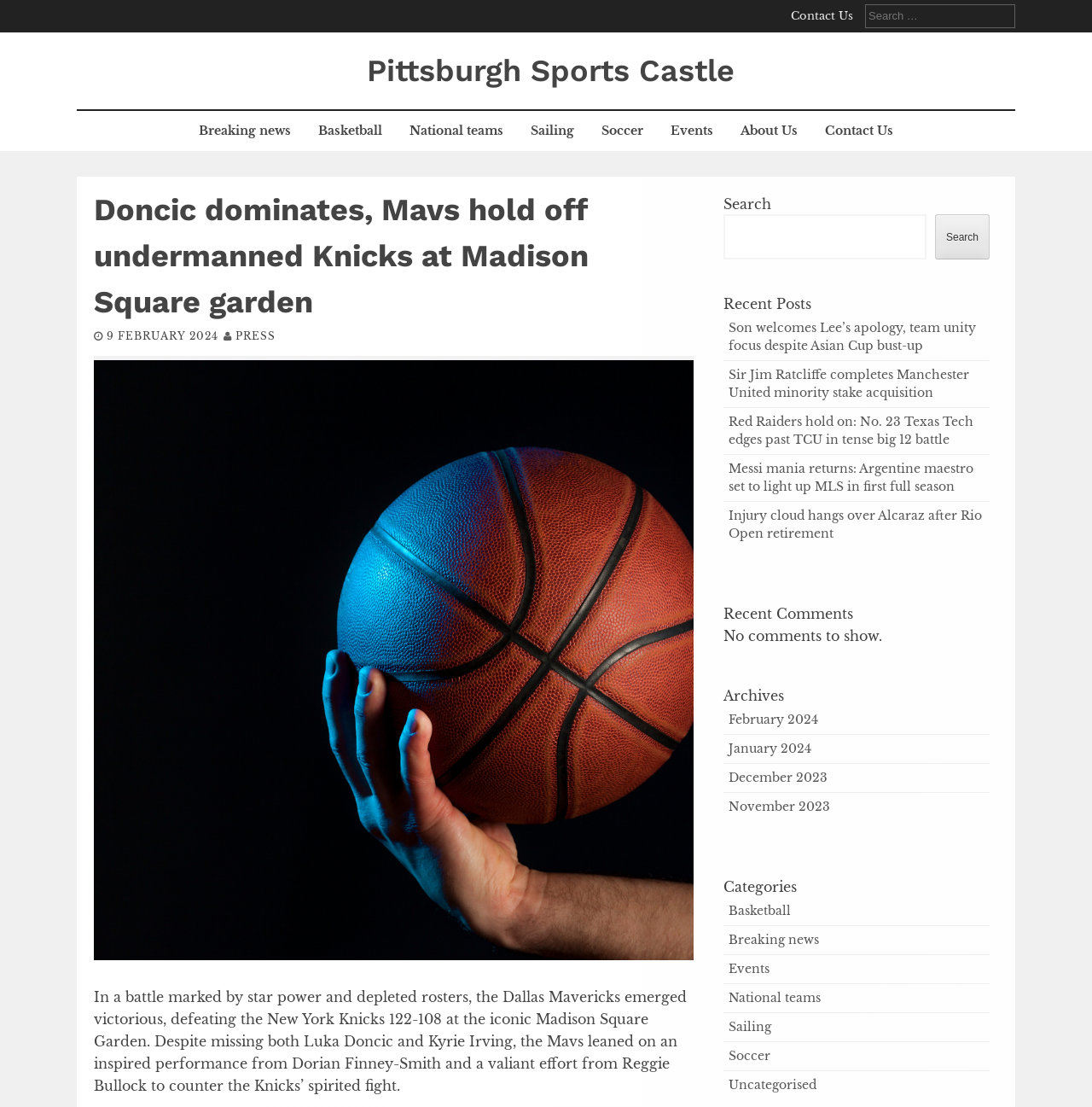Identify the bounding box of the UI component described as: "Oregon ARES District 1".

None